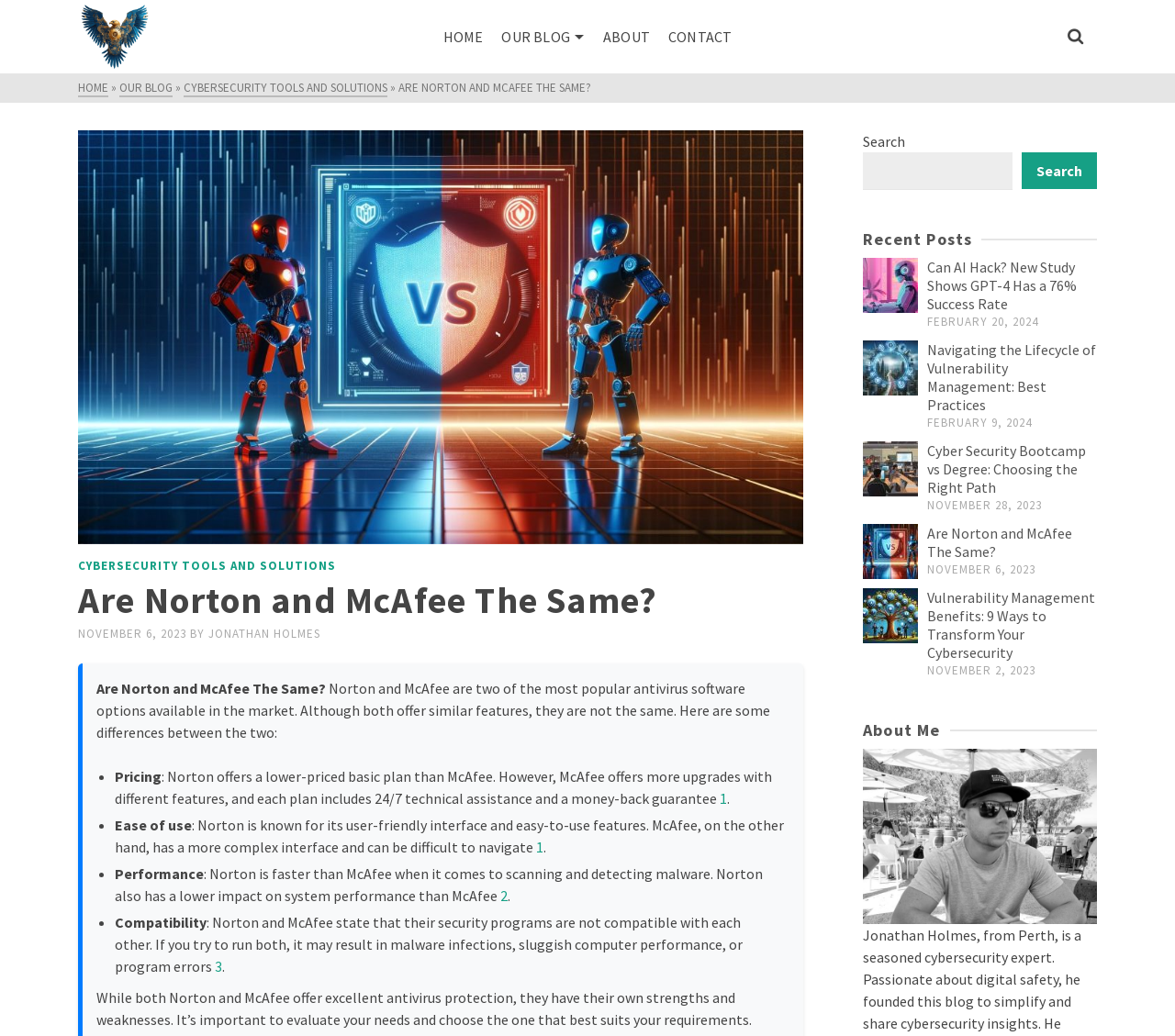Identify the bounding box coordinates of the clickable section necessary to follow the following instruction: "Click on the 'HOME' link". The coordinates should be presented as four float numbers from 0 to 1, i.e., [left, top, right, bottom].

[0.369, 0.016, 0.419, 0.055]